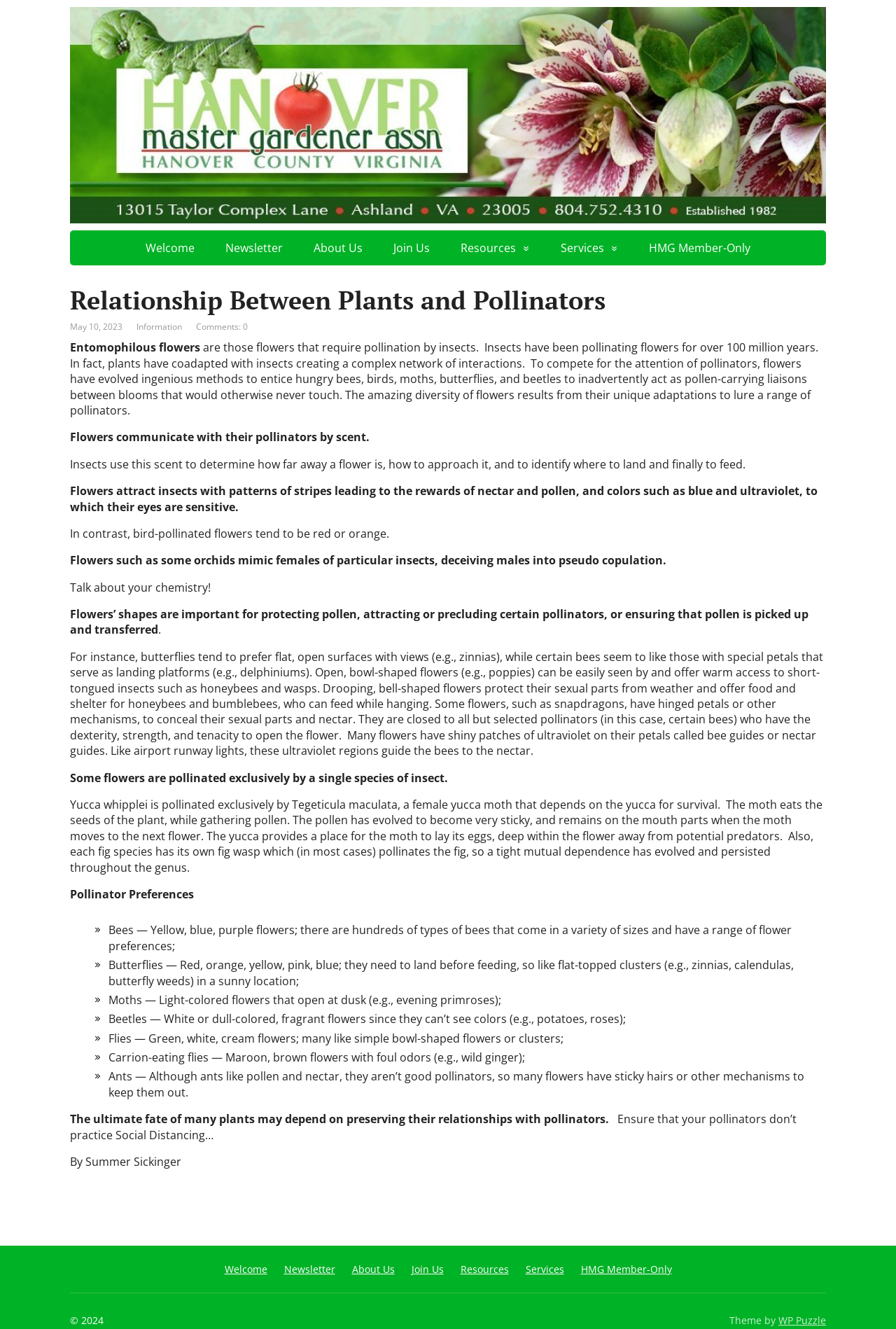Pinpoint the bounding box coordinates of the element that must be clicked to accomplish the following instruction: "Visit the 'WP Puzzle' website". The coordinates should be in the format of four float numbers between 0 and 1, i.e., [left, top, right, bottom].

[0.869, 0.989, 0.922, 0.999]